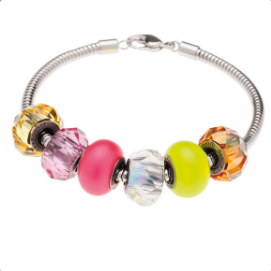What type of beads are interspersed with the colorful beads?
Analyze the image and provide a thorough answer to the question.

According to the caption, the colorful beads are interspersed with multifaceted crystal beads that reflect light beautifully, suggesting that the type of beads interspersed with the colorful beads are crystal beads.